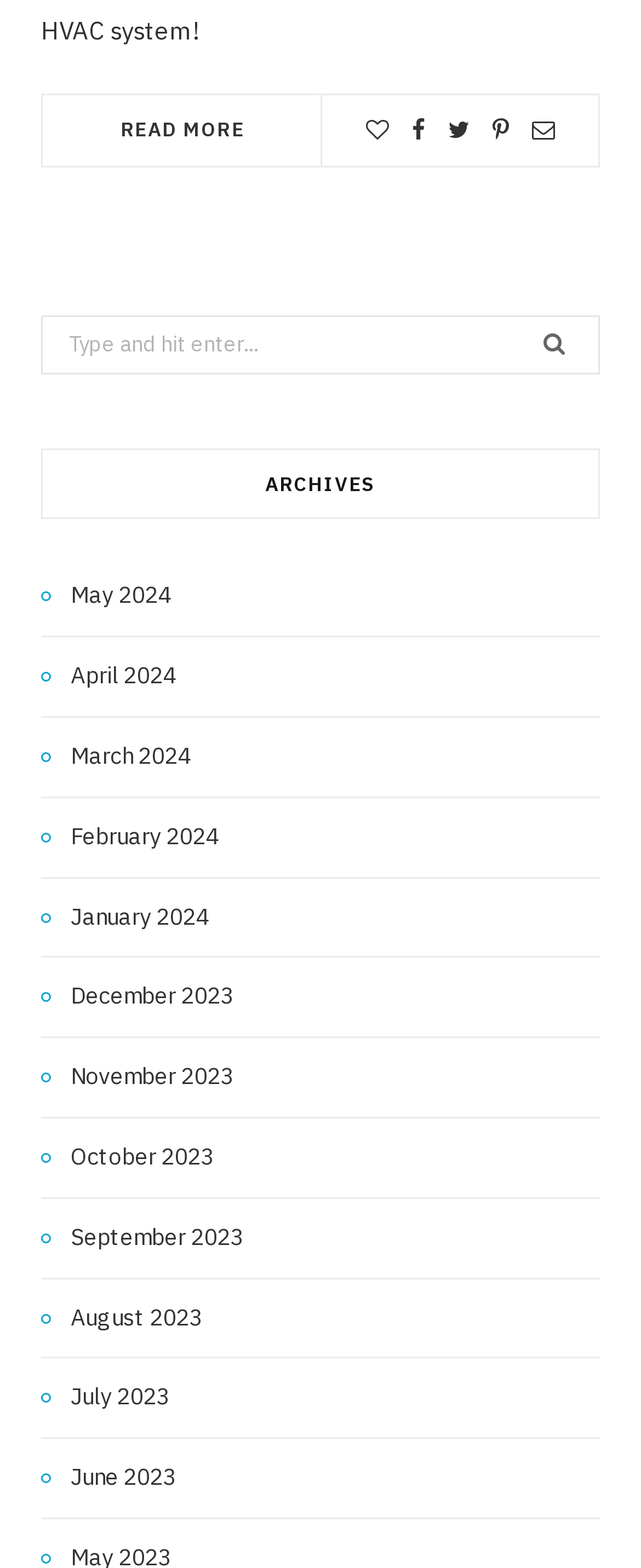Specify the bounding box coordinates of the region I need to click to perform the following instruction: "Click on the search button". The coordinates must be four float numbers in the range of 0 to 1, i.e., [left, top, right, bottom].

[0.797, 0.198, 0.936, 0.24]